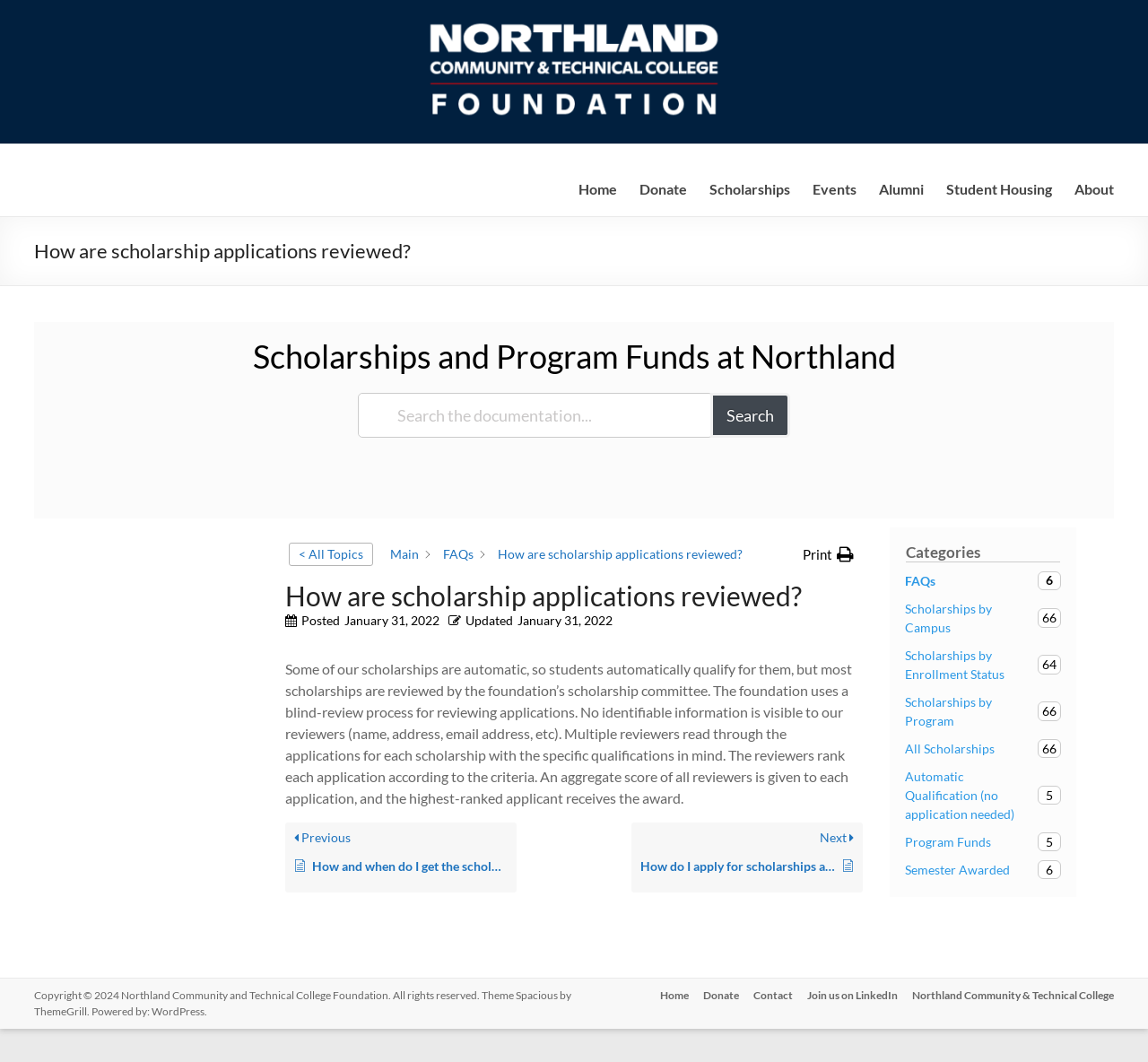Find and provide the bounding box coordinates for the UI element described with: "Services".

None